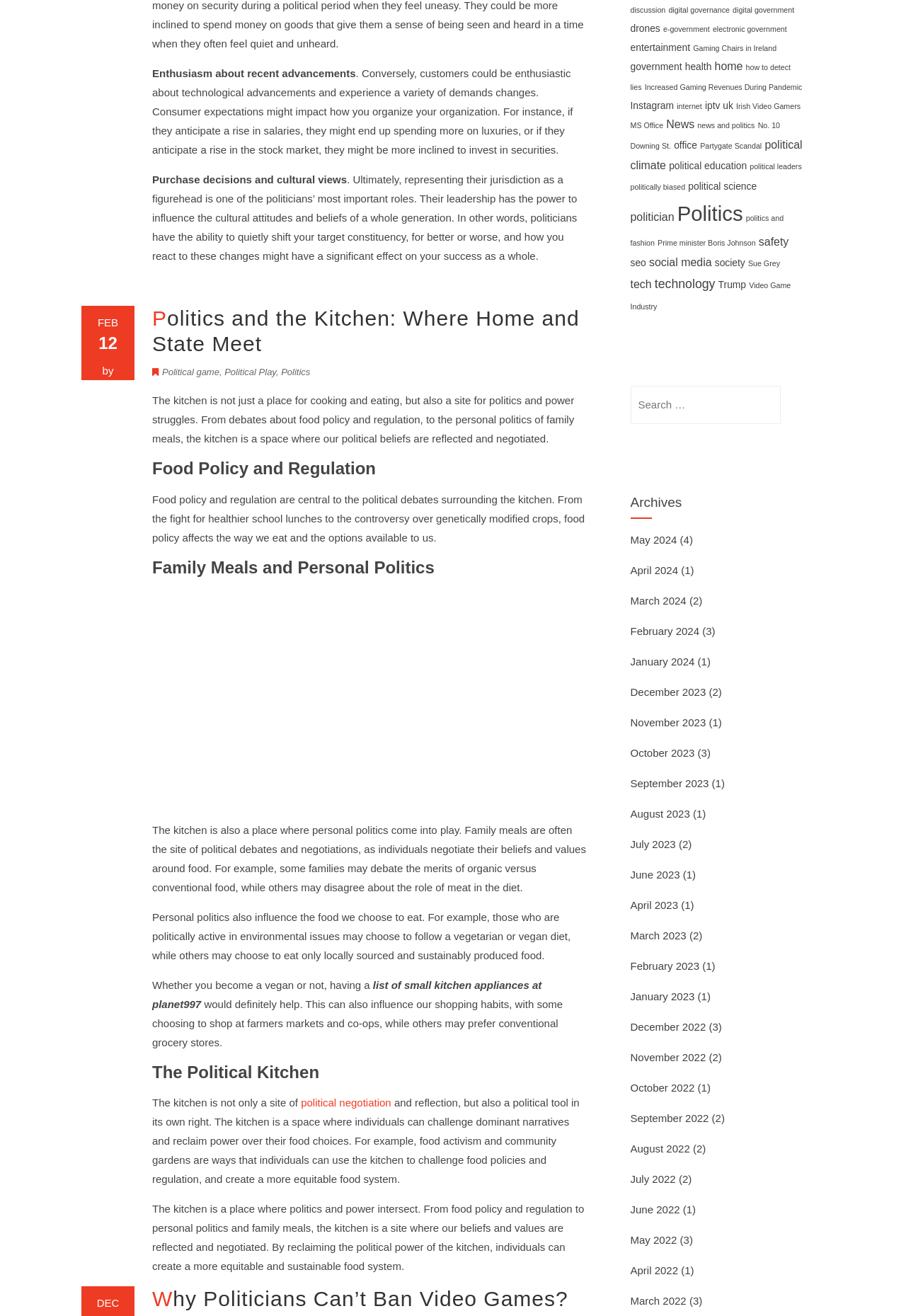Indicate the bounding box coordinates of the element that needs to be clicked to satisfy the following instruction: "Click on the link 'Politics and the Kitchen: Where Home and State Meet'". The coordinates should be four float numbers between 0 and 1, i.e., [left, top, right, bottom].

[0.168, 0.232, 0.648, 0.271]